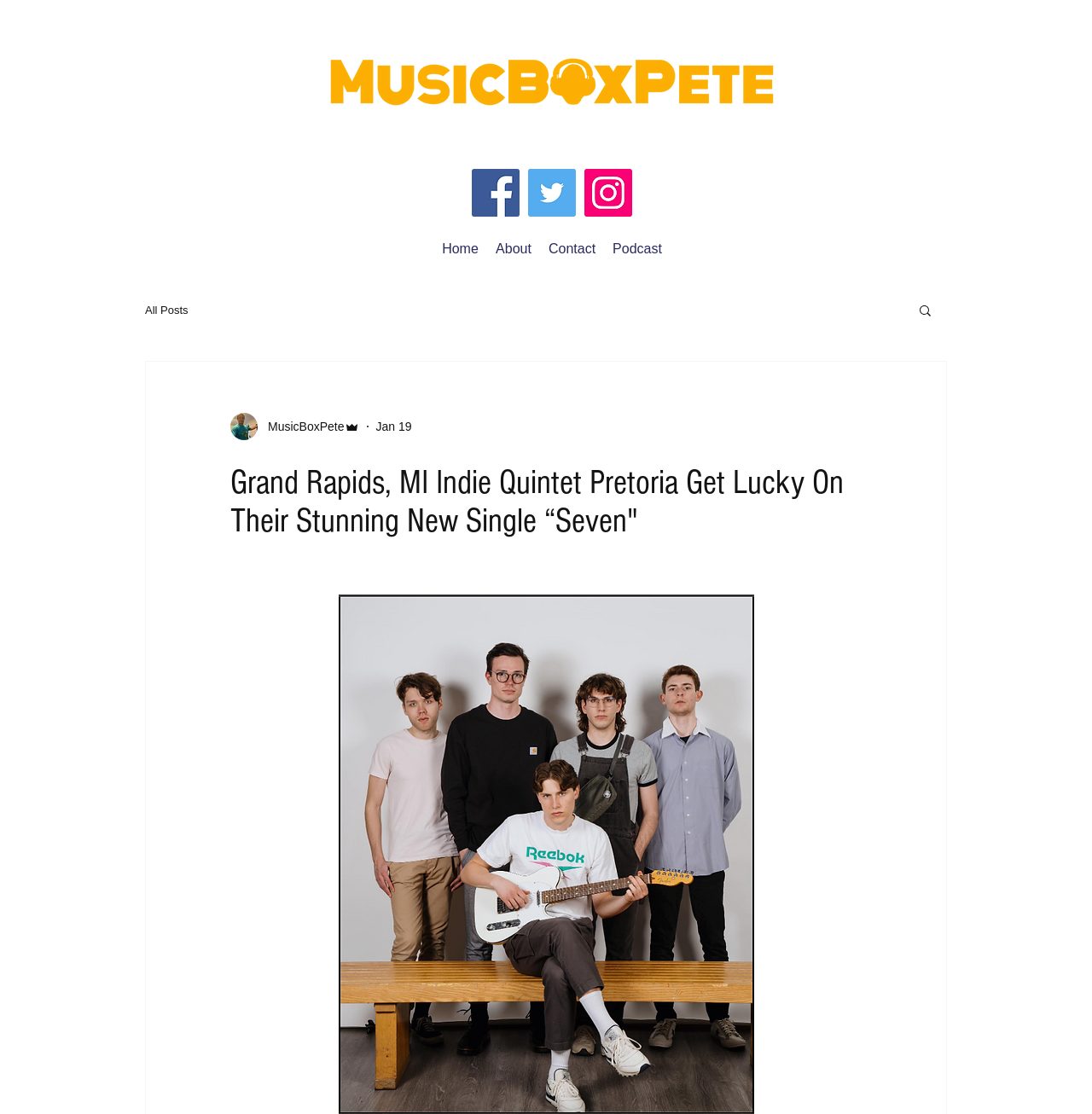Construct a comprehensive description capturing every detail on the webpage.

The webpage is about the indie rock band Pretoria from Grand Rapids, MI, and their new single "Seven". At the top of the page, there is a large image taking up about half of the width, with a transparent high-resolution design. Below the image, there is a social bar with links to the band's Facebook, Twitter, and Instagram profiles, each represented by their respective icons.

To the left of the social bar, there is a site navigation menu with links to the home page, about page, contact page, and podcast. Below the navigation menu, there is a blog navigation section with a link to all posts.

On the right side of the page, there is a search button with a magnifying glass icon. Above the search button, there is a section with the writer's picture, their name "MusicBoxPete", and their role as "Admin". The writer's picture is positioned above their name and role.

The main content of the page is a heading that reads "Grand Rapids, MI Indie Quintet Pretoria Get Lucky On Their Stunning New Single “Seven”". Below the heading, there is a large block of text, but its content is not specified. At the bottom of the page, there is a button, but its purpose is not clear.

Overall, the webpage has a clean layout with a focus on the band's new single and their social media presence.